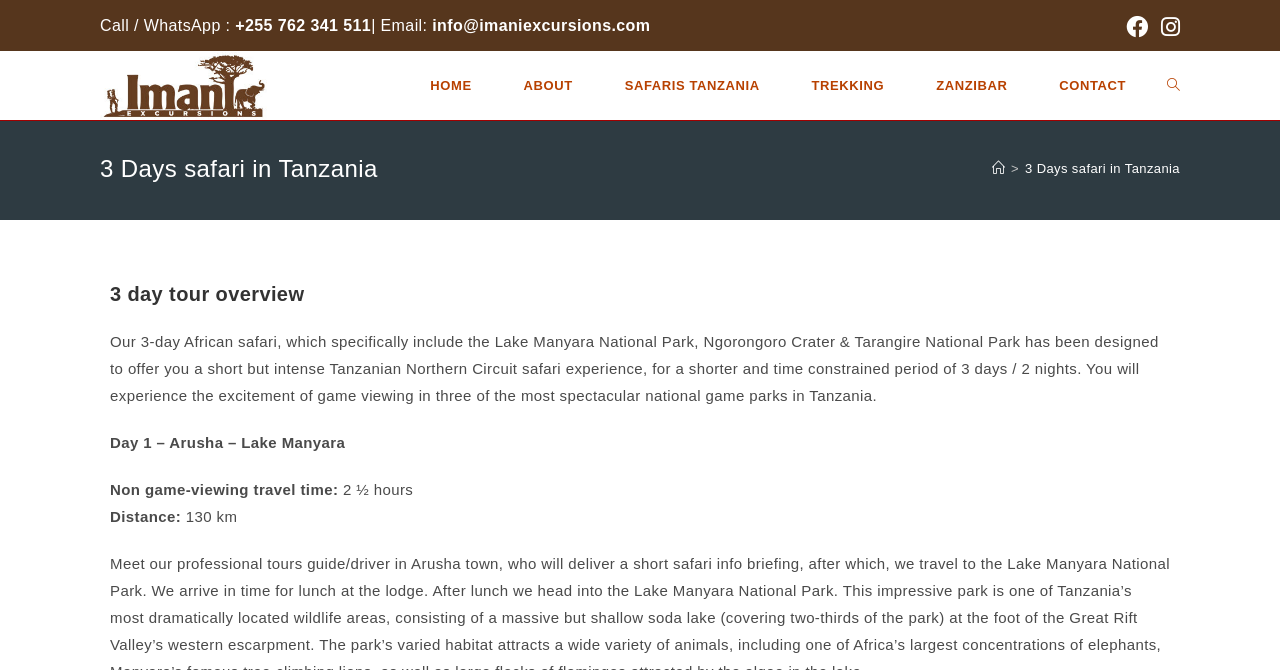Can you determine the main header of this webpage?

3 Days safari in Tanzania